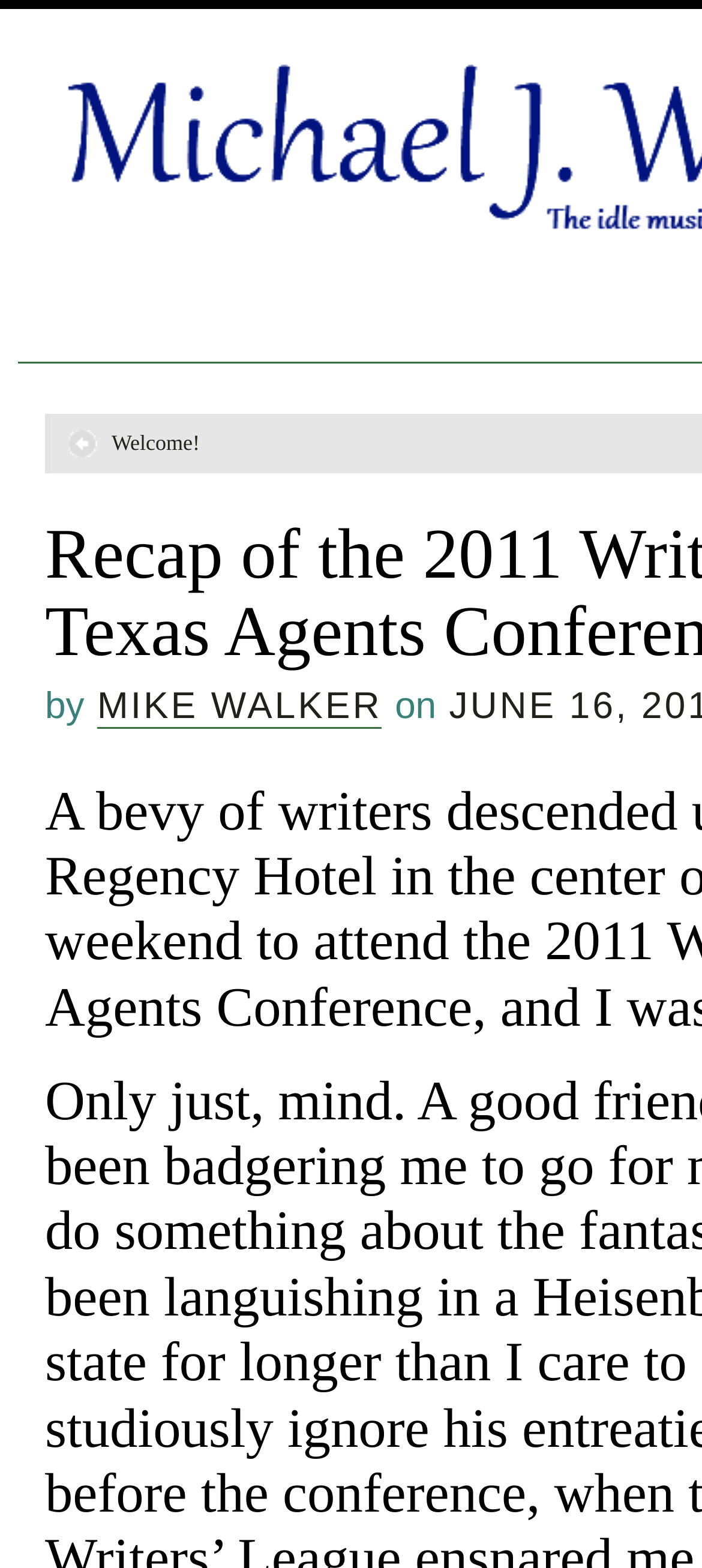Extract the bounding box coordinates for the HTML element that matches this description: "parent_node: What I Say". The coordinates should be four float numbers between 0 and 1, i.e., [left, top, right, bottom].

None